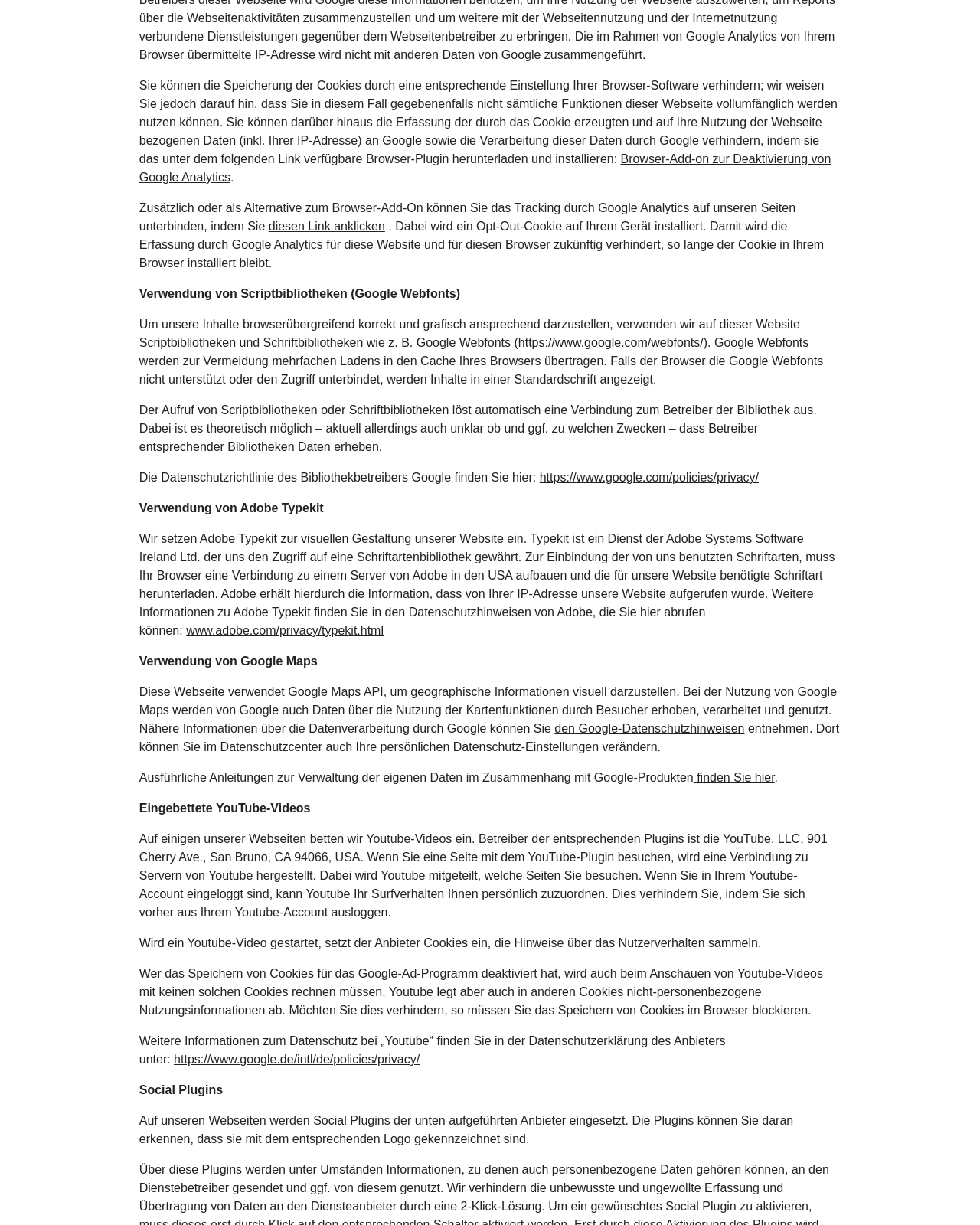Refer to the image and answer the question with as much detail as possible: How can users prevent Google Analytics from tracking their data?

The webpage provides two options for users to prevent Google Analytics from tracking their data. One option is to install a browser add-on, which is mentioned in the section 'Datenschutzerklärung' where it states that users can prevent Google Analytics from tracking their data by installing a browser add-on. The other option is to click a link, which is also mentioned in the same section.